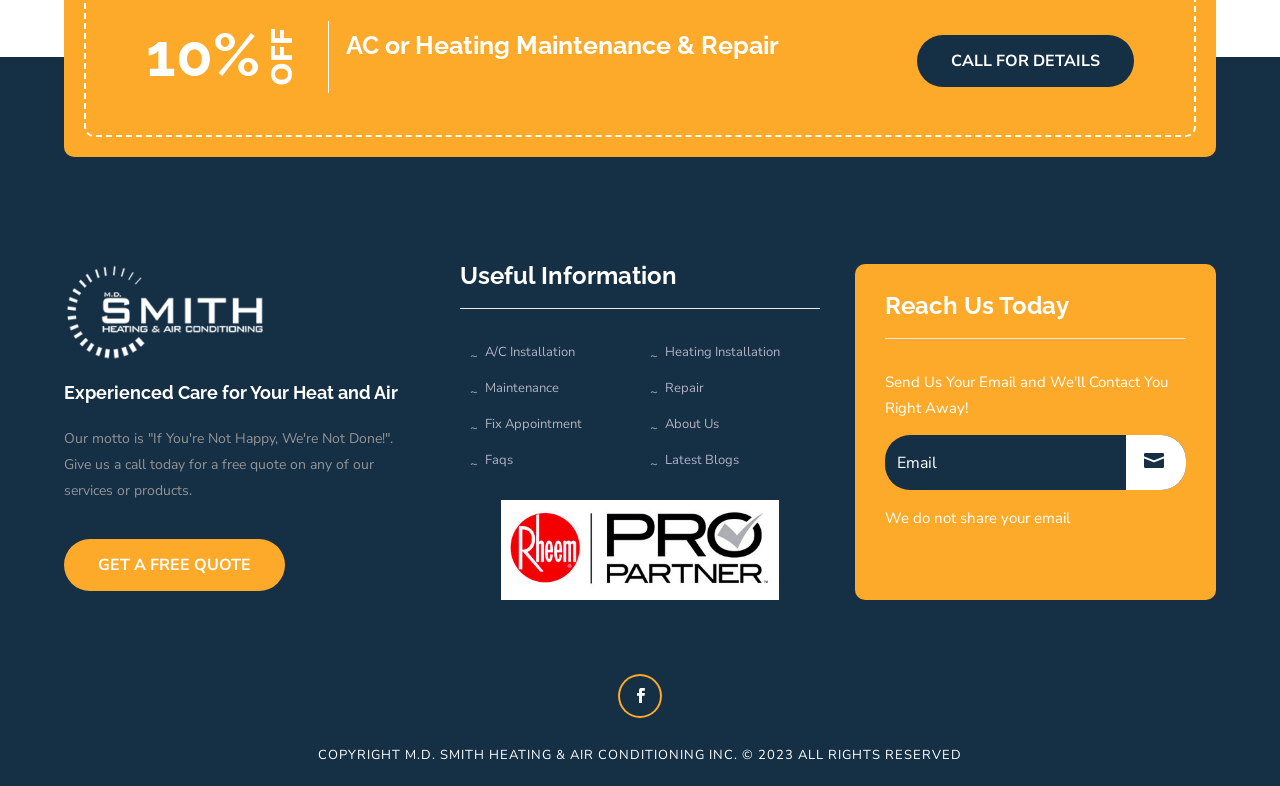Identify the bounding box coordinates of the region that needs to be clicked to carry out this instruction: "Subscribe to the newsletter". Provide these coordinates as four float numbers ranging from 0 to 1, i.e., [left, top, right, bottom].

[0.88, 0.554, 0.927, 0.624]